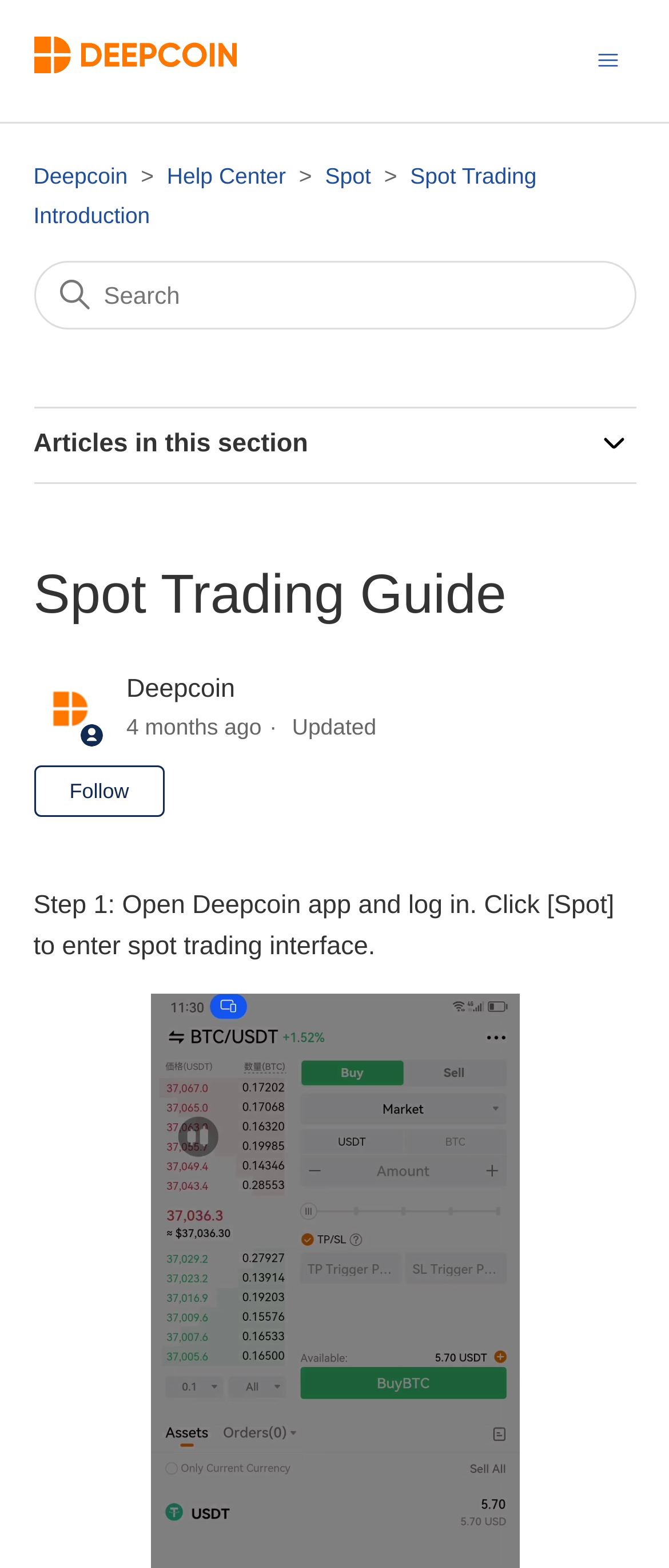Identify the bounding box coordinates for the region to click in order to carry out this instruction: "Toggle navigation menu". Provide the coordinates using four float numbers between 0 and 1, formatted as [left, top, right, bottom].

[0.891, 0.029, 0.924, 0.048]